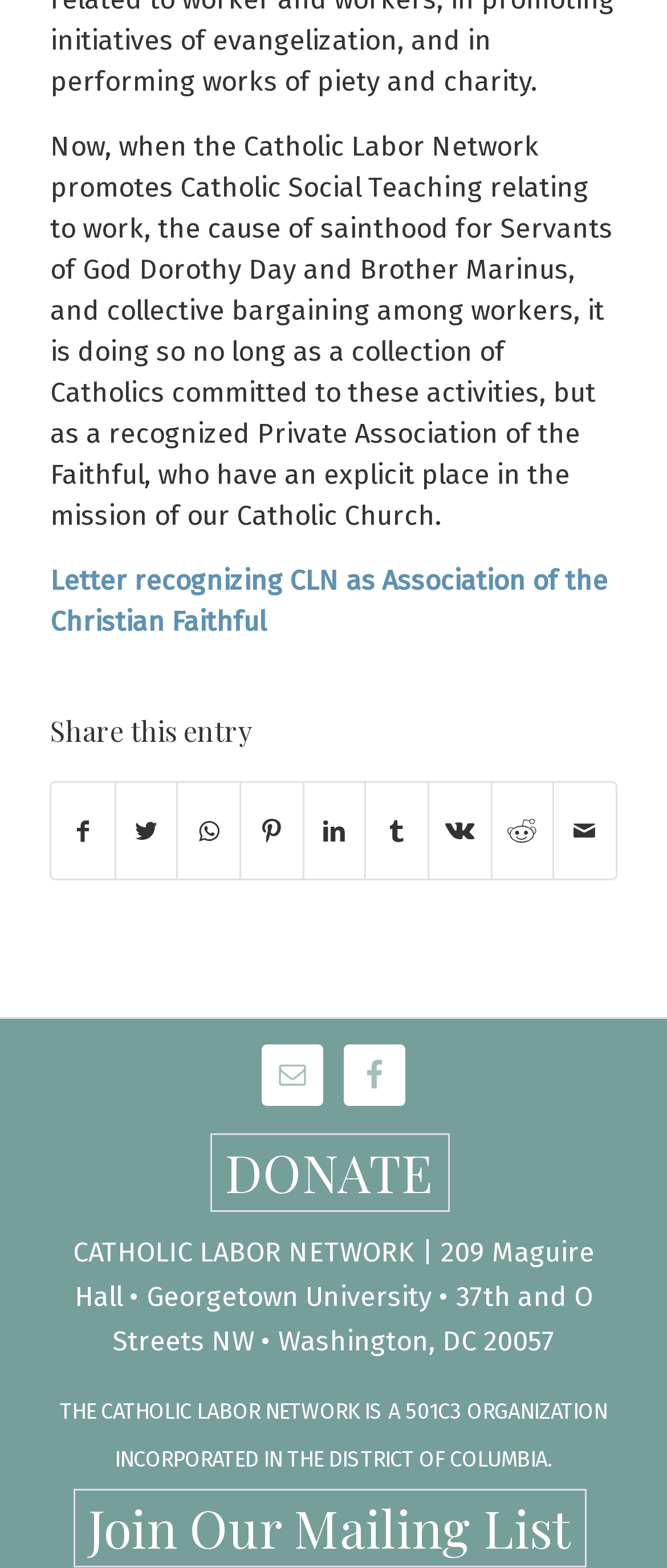Given the description: "Suomi", determine the bounding box coordinates of the UI element. The coordinates should be formatted as four float numbers between 0 and 1, [left, top, right, bottom].

None